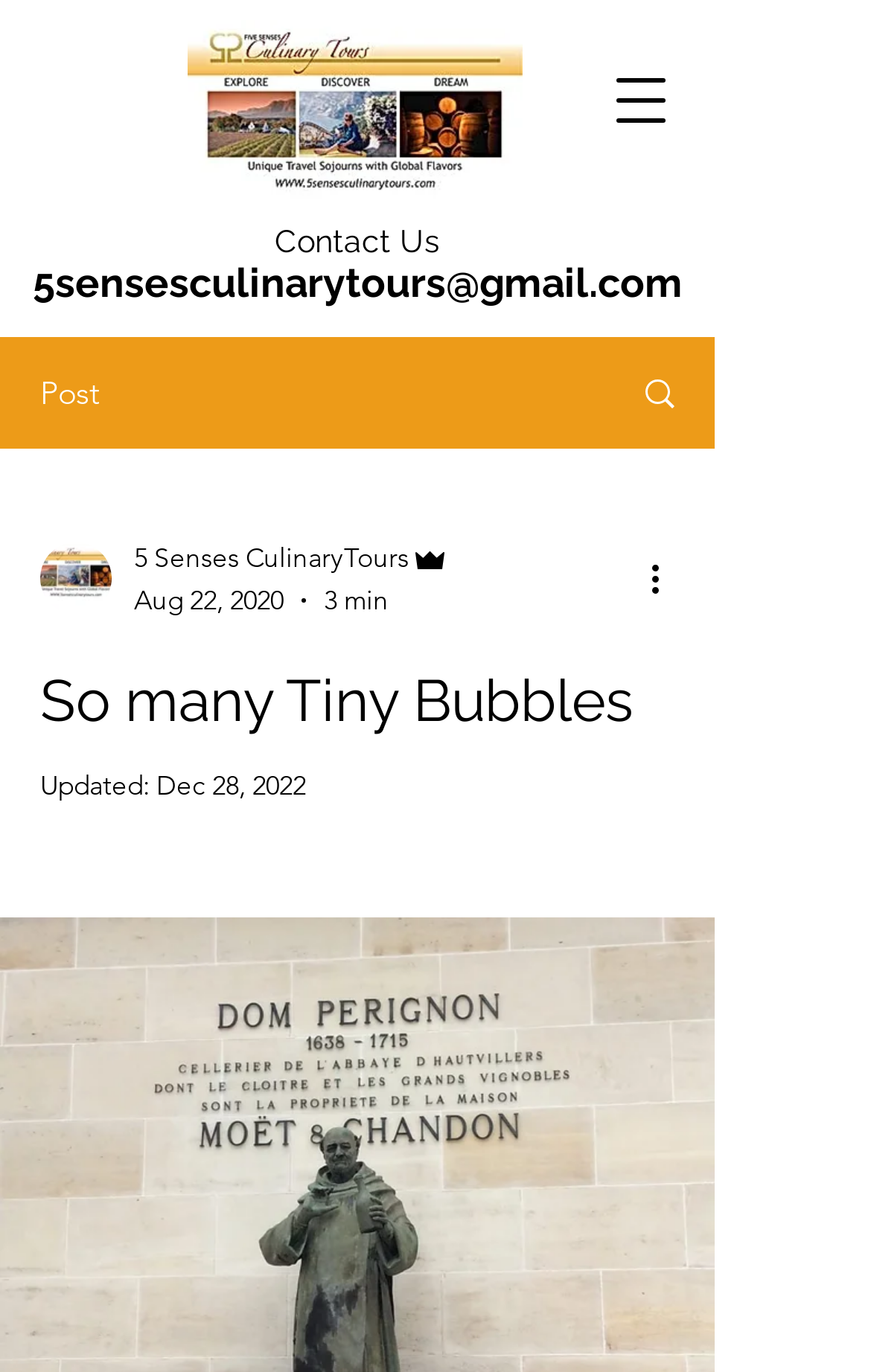Create a detailed summary of all the visual and textual information on the webpage.

The webpage appears to be a blog post or article page. At the top, there is a navigation menu button on the right side, which can be opened to reveal more options. Below this, there is a large image that takes up most of the width of the page, with a heading "Contact Us" and an email address "5sensesculinarytours@gmail.com" on the left side.

To the right of the image, there is a section with a heading "Post" and a link with an image. Below this, there is a writer's picture, along with their name "5 Senses CulinaryTours" and title "Admin". The date "Aug 22, 2020" and an estimated reading time "3 min" are also displayed.

Further down, there is a button "More actions" on the right side, which can be pressed to reveal more options. The main content of the page is a blog post titled "So many Tiny Bubbles", which takes up most of the page. The post has an "Updated" date of "Dec 28, 2022" at the bottom.

There are several images scattered throughout the page, including the large image at the top, the writer's picture, and icons for the navigation menu and "More actions" button. Overall, the page has a clean and organized layout, with clear headings and concise text.